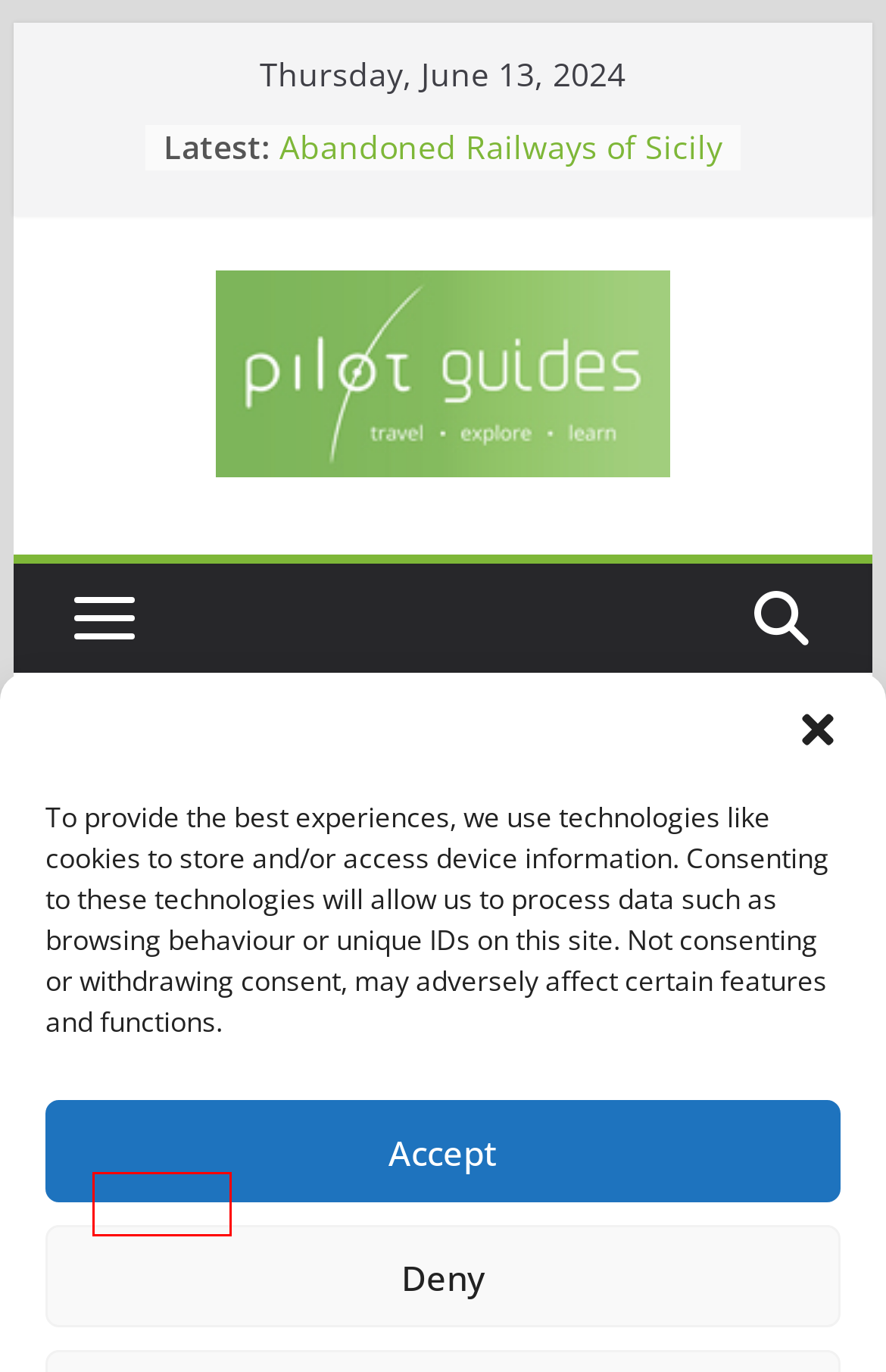Analyze the screenshot of a webpage with a red bounding box and select the webpage description that most accurately describes the new page resulting from clicking the element inside the red box. Here are the candidates:
A. Global Educational Documentaries - PILOT GUIDES
B. The Moorish Heads of Sicily - PILOT GUIDES
C. A Short History of Scotland - PILOT GUIDES
D. Planet Of The Apes - PILOT GUIDES
E. The Norman Castles of Sicily - PILOT GUIDES
F. Articles Archives - PILOT GUIDES
G. Abandoned Railways of Sicily - PILOT GUIDES
H. The Arab Emirate of Sicily - PILOT GUIDES

F